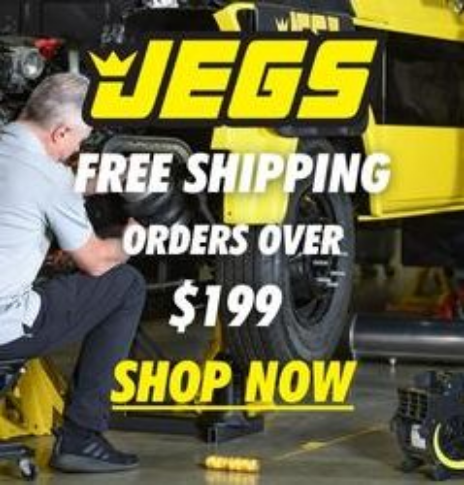Provide your answer in one word or a succinct phrase for the question: 
What is the car elevated on?

Yellow jack